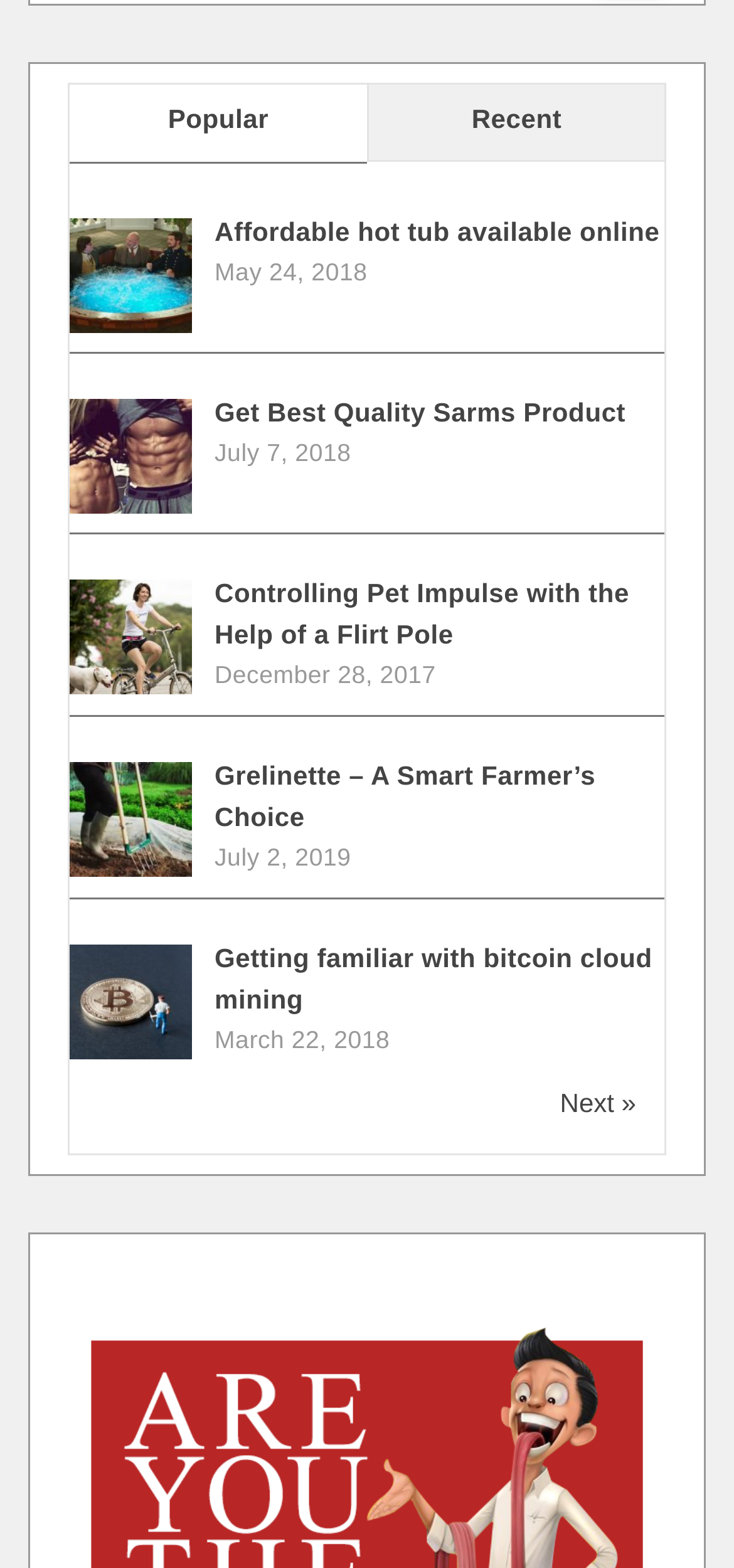Using the provided element description "Next »", determine the bounding box coordinates of the UI element.

[0.763, 0.688, 0.867, 0.717]